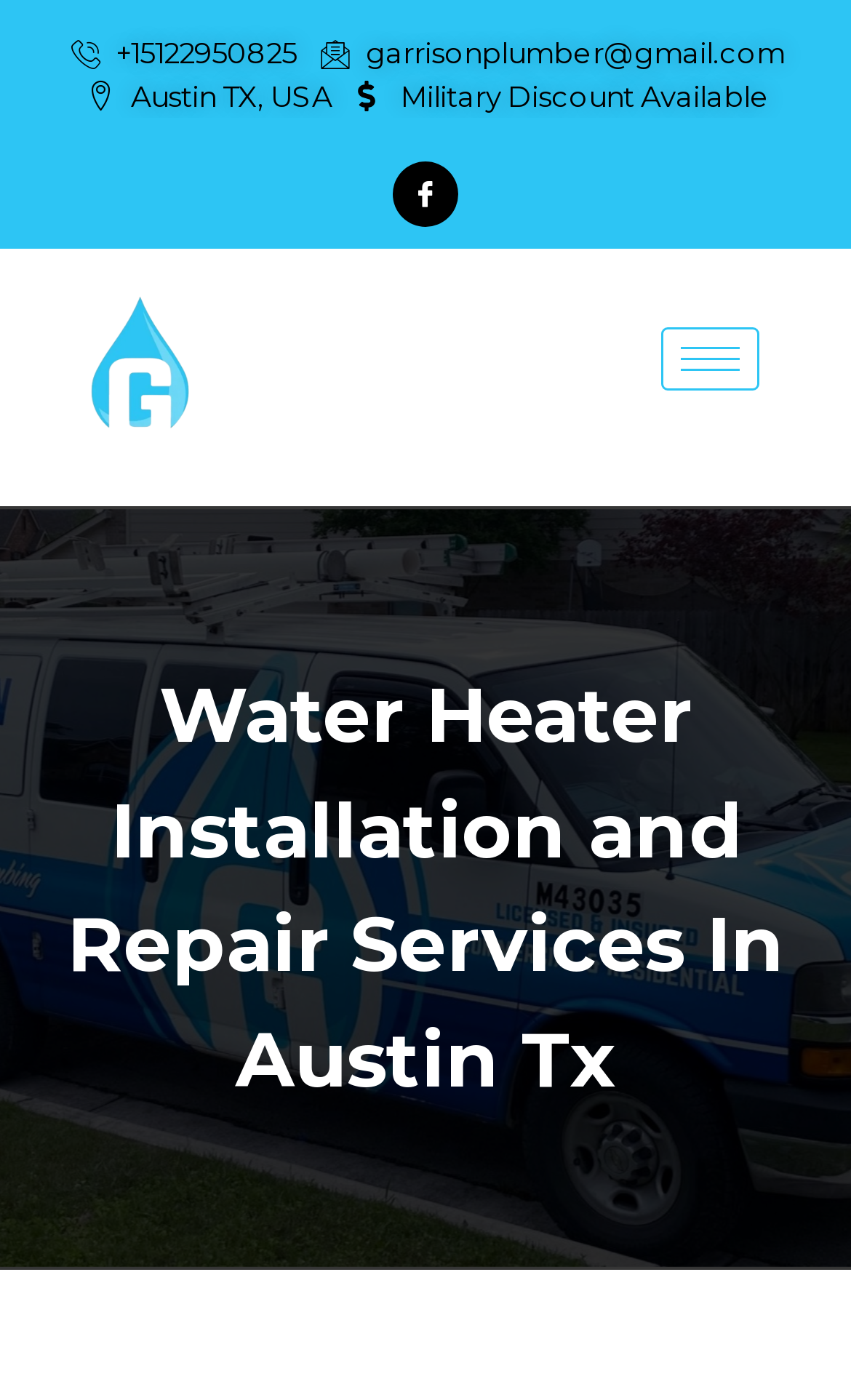What is the location of Garrison Plumbing?
Your answer should be a single word or phrase derived from the screenshot.

Austin TX, USA